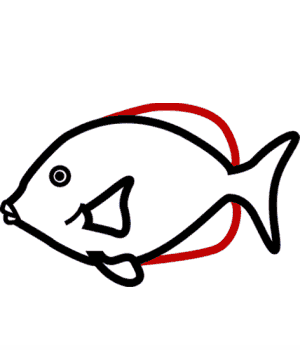Analyze the image and describe all key details you can observe.

This image features a simple, animated illustration of a fish, characterized by its bold black outline and distinctive features. The fish's body is predominantly white, showcasing a prominent eye, a triangular-shaped fin on its side, and a small mouth that gives it a playful expression. Around the fish, there are two large red curves that create a stylized effect, emphasizing the fish's shape and adding an artistic touch. The image is likely part of a drawing tutorial, possibly Step 2, guiding users on how to create similar drawings with specific instructions. The whimsical presentation makes it engaging and suitable for an audience interested in art or activities that involve drawing and creativity.